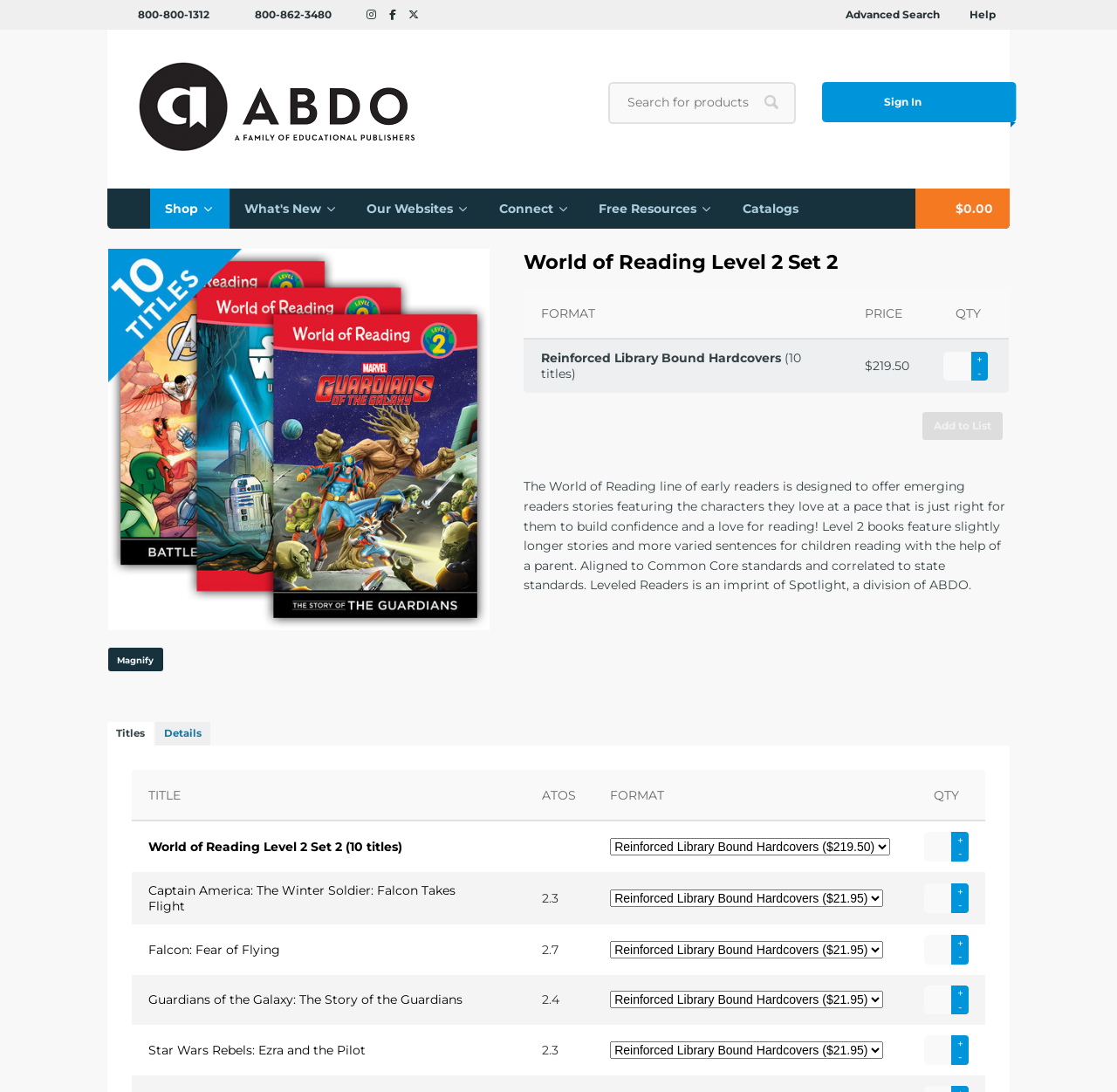Show the bounding box coordinates of the region that should be clicked to follow the instruction: "Search for a book."

[0.545, 0.075, 0.713, 0.114]